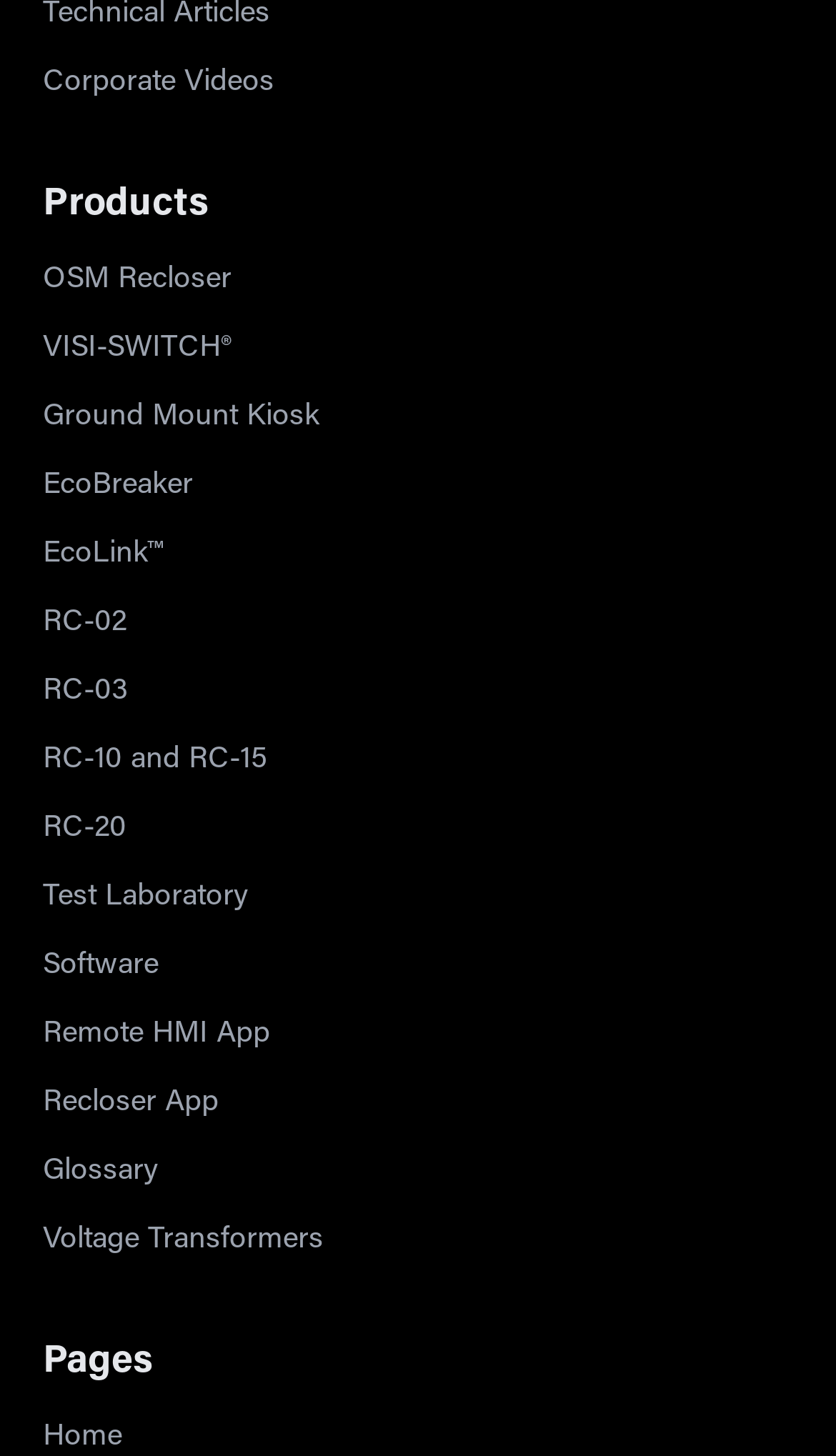Respond to the question with just a single word or phrase: 
How many links are there under 'Products'?

14